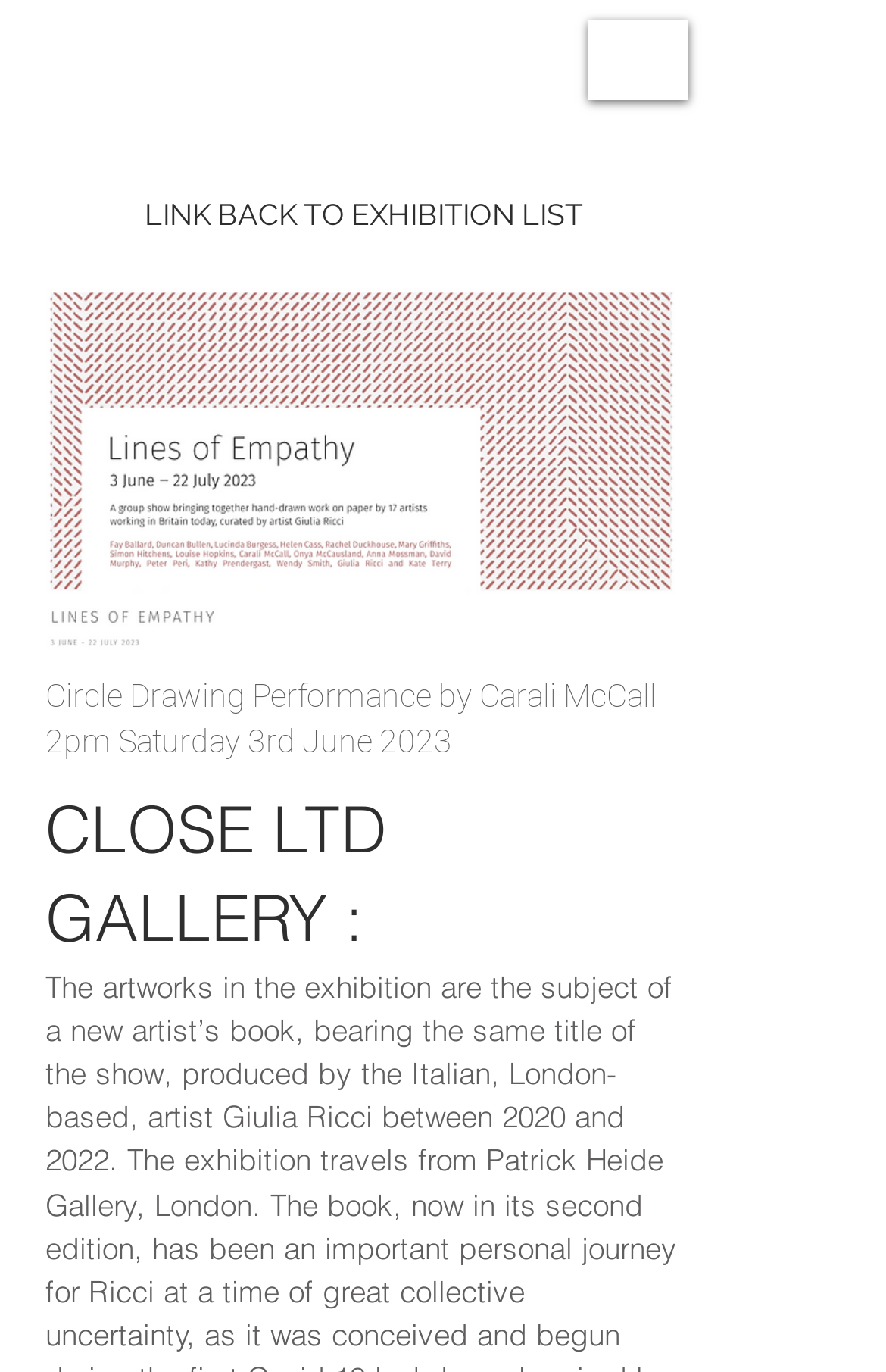Identify the bounding box coordinates for the UI element described as follows: "LINK BACK TO EXHIBITION LIST". Ensure the coordinates are four float numbers between 0 and 1, formatted as [left, top, right, bottom].

[0.103, 0.123, 0.718, 0.192]